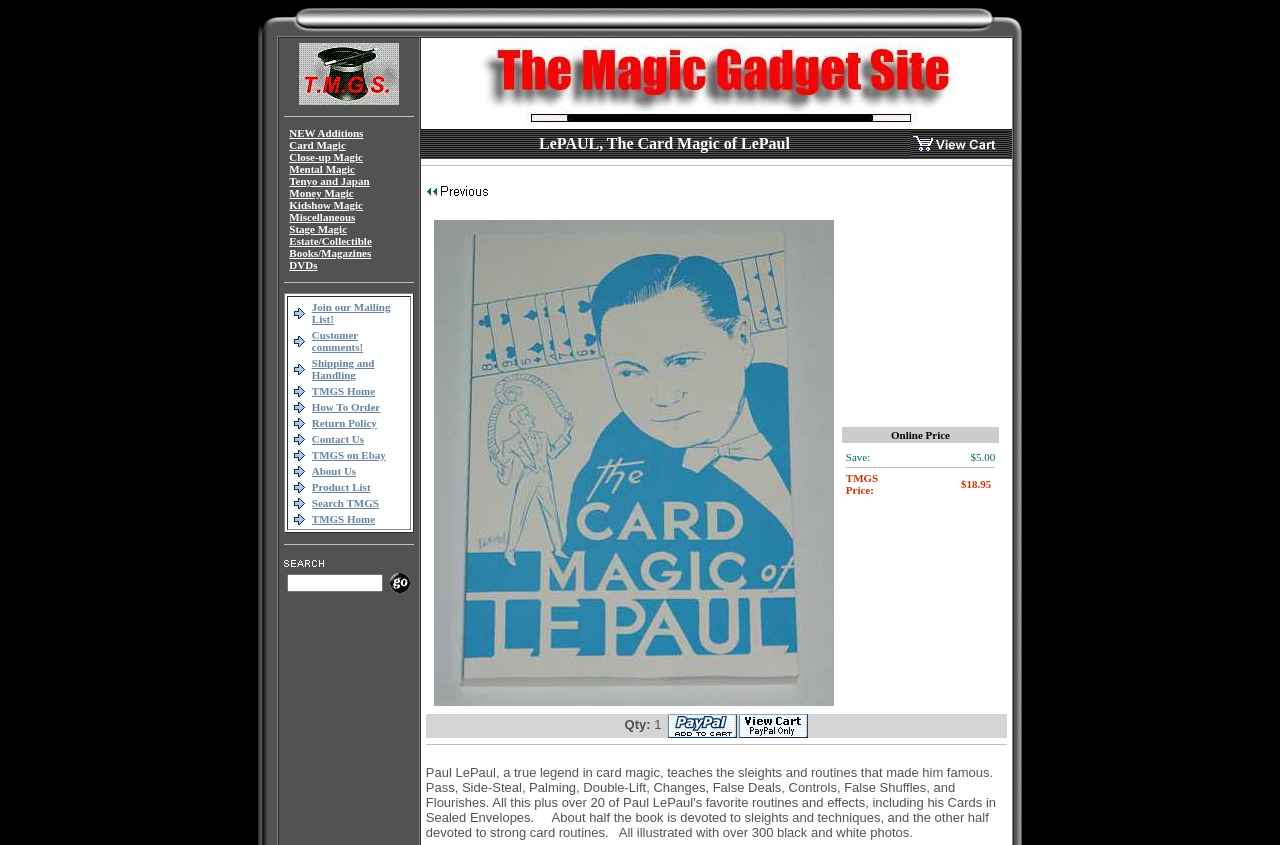Locate the bounding box coordinates of the segment that needs to be clicked to meet this instruction: "Read about What’s the Yones web site?".

None